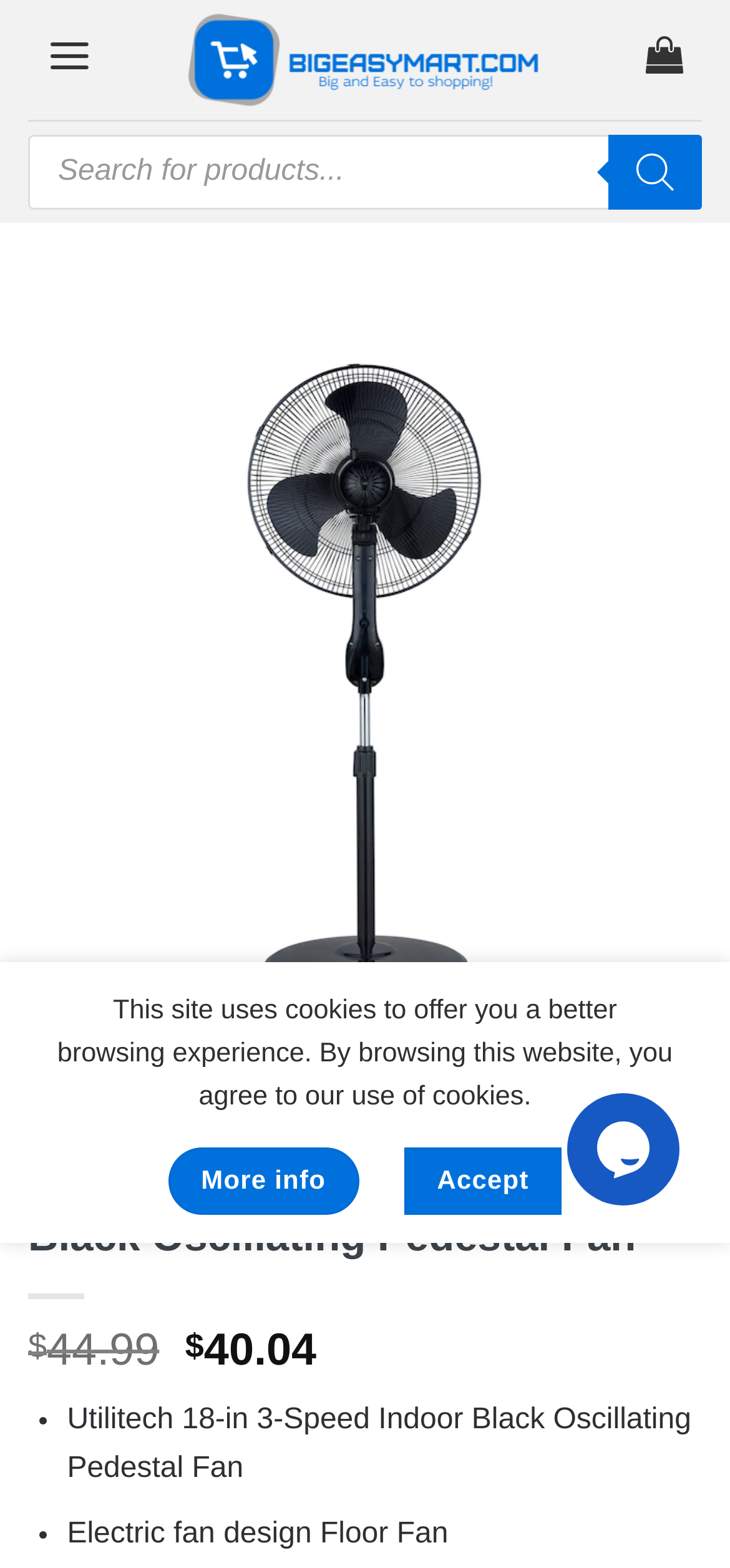Give a detailed account of the webpage.

The webpage is about a product, specifically the Utilitech 18-in 3-Speed Indoor Black Oscillating Pedestal Fan. At the top left, there is a link to skip to the content, followed by the website's logo, "BigEasyMart.com", which is also an image. To the right of the logo, there is a menu link and a search bar with a search button. The search bar has a placeholder text "Products search".

Below the search bar, there is a large image of the product, which takes up most of the width of the page. Above the image, there is a link to the product title, "Utilitech 18-in 3-Speed Indoor Black Oscillating Pedestal Fan". On either side of the image, there are disabled previous and next buttons.

Underneath the image, there are several links to navigate through the website, including "Home", "Home & Kitchen", and "Appliances". The product title is also displayed as a heading below these links.

Further down, there is a section displaying the product's price, "$40.04", and a list of features, including "Utilitech 18-in 3-Speed Indoor Black Oscillating Pedestal Fan" and "Electric fan design Floor Fan". Each feature is preceded by a bullet point.

At the bottom of the page, there is a notification about the website using cookies, with links to "More info" and "Accept". There is also a chat widget iframe at the bottom right corner of the page.